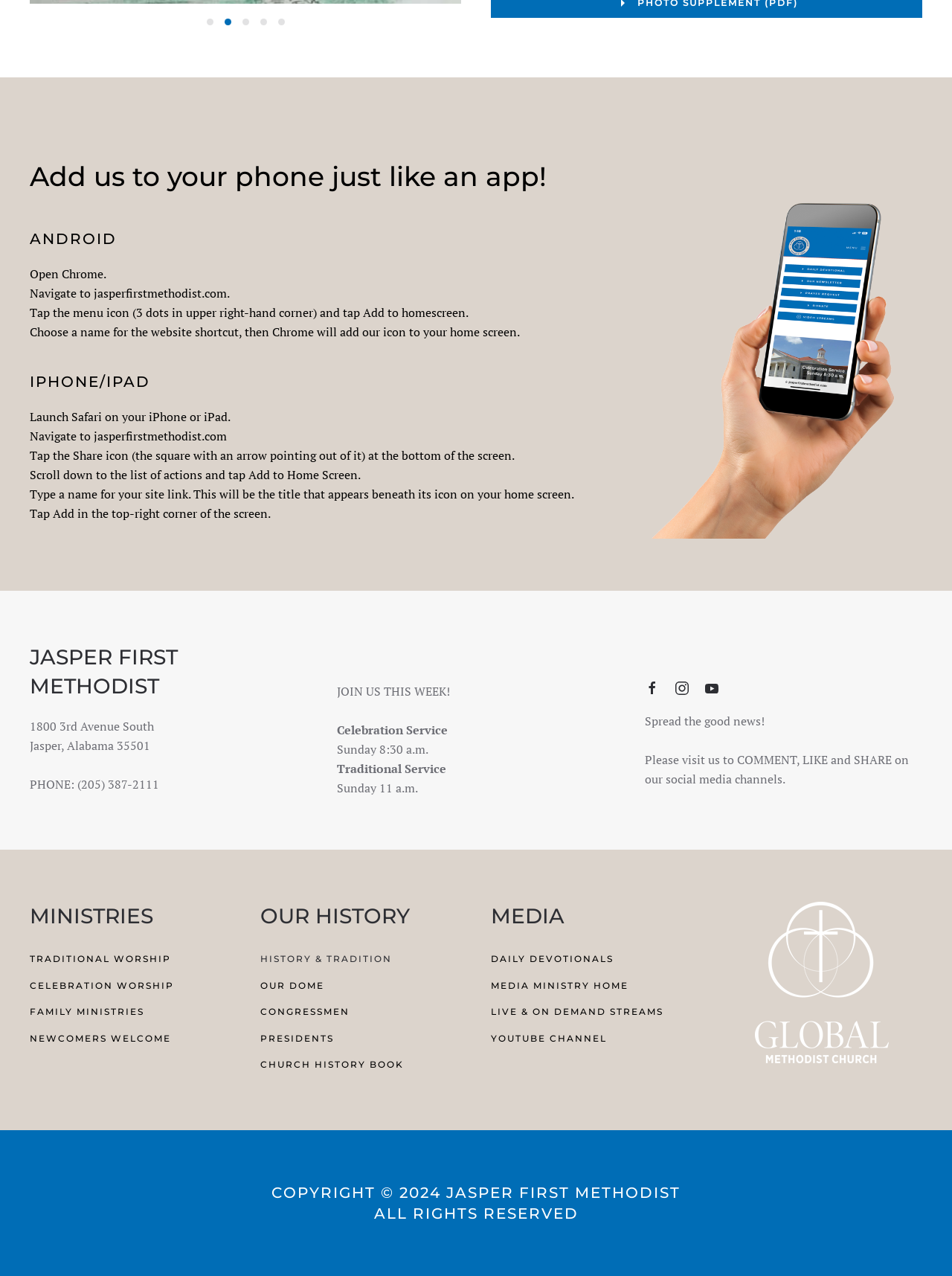Using the element description provided, determine the bounding box coordinates in the format (top-left x, top-left y, bottom-right x, bottom-right y). Ensure that all values are floating point numbers between 0 and 1. Element description: CHURCH HISTORY BOOK

[0.273, 0.824, 0.484, 0.845]